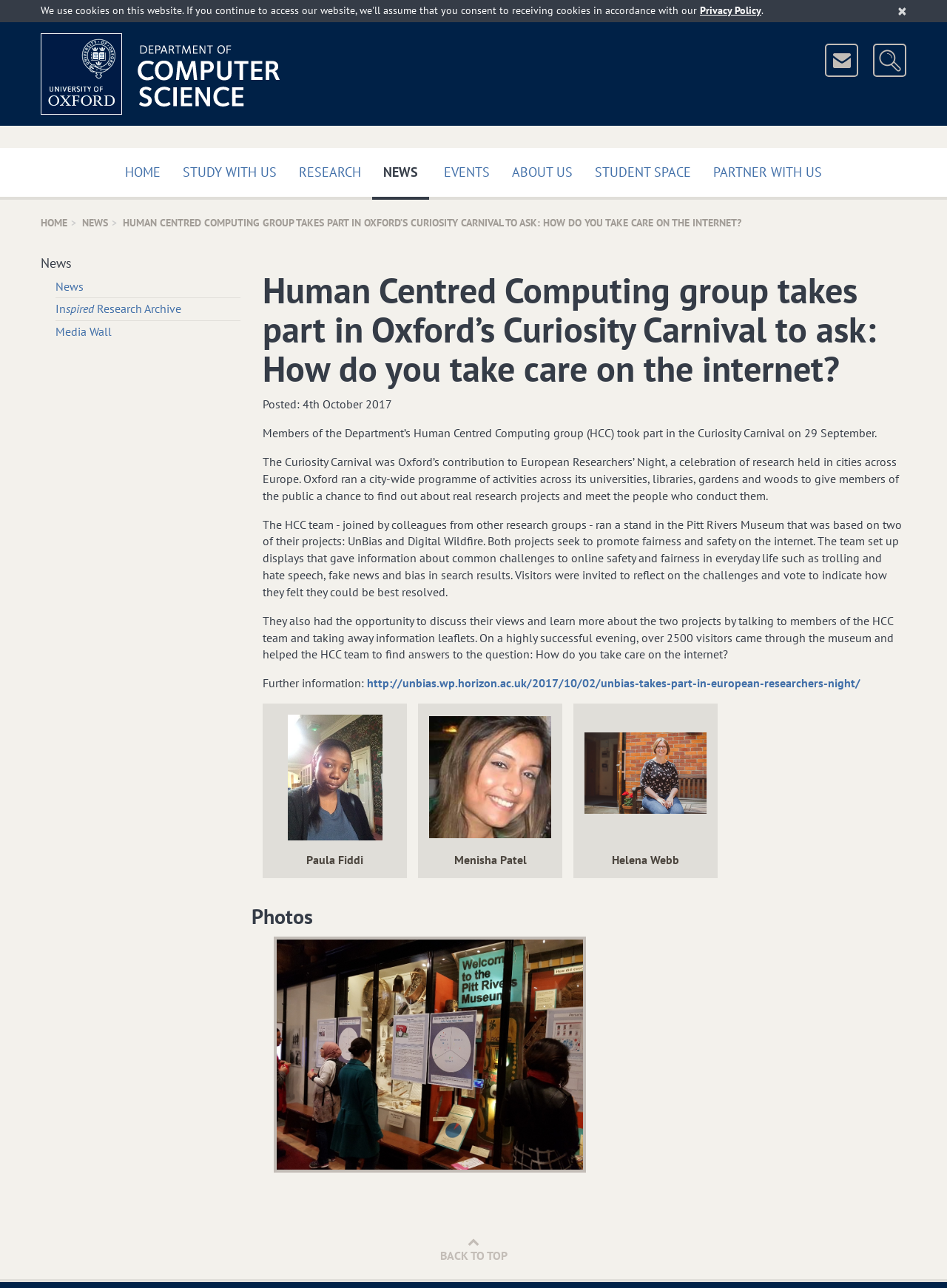What is the name of the project that seeks to promote fairness on the internet?
Using the visual information from the image, give a one-word or short-phrase answer.

UnBias